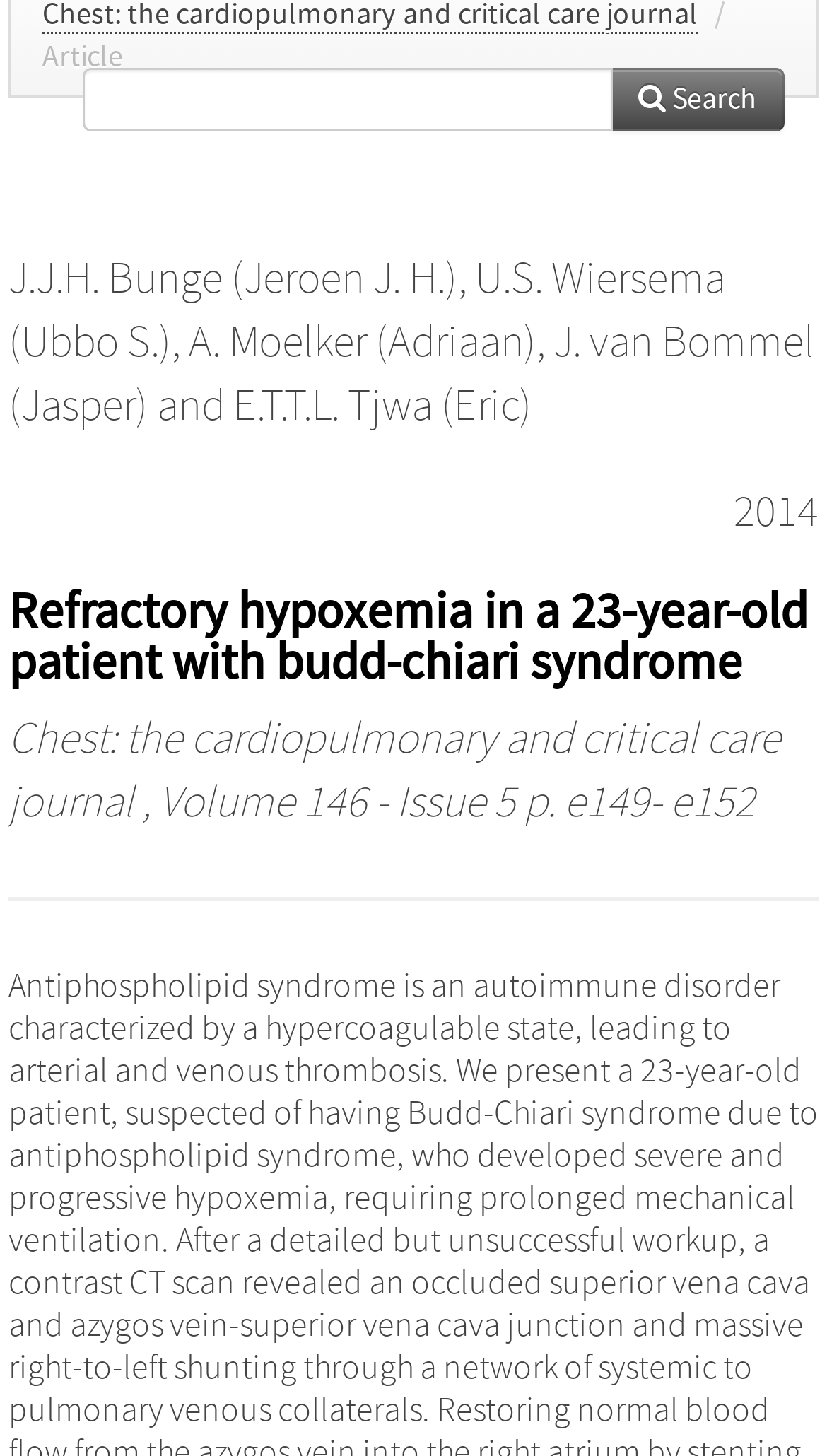Give the bounding box coordinates for the element described as: "Search".

[0.738, 0.046, 0.949, 0.09]